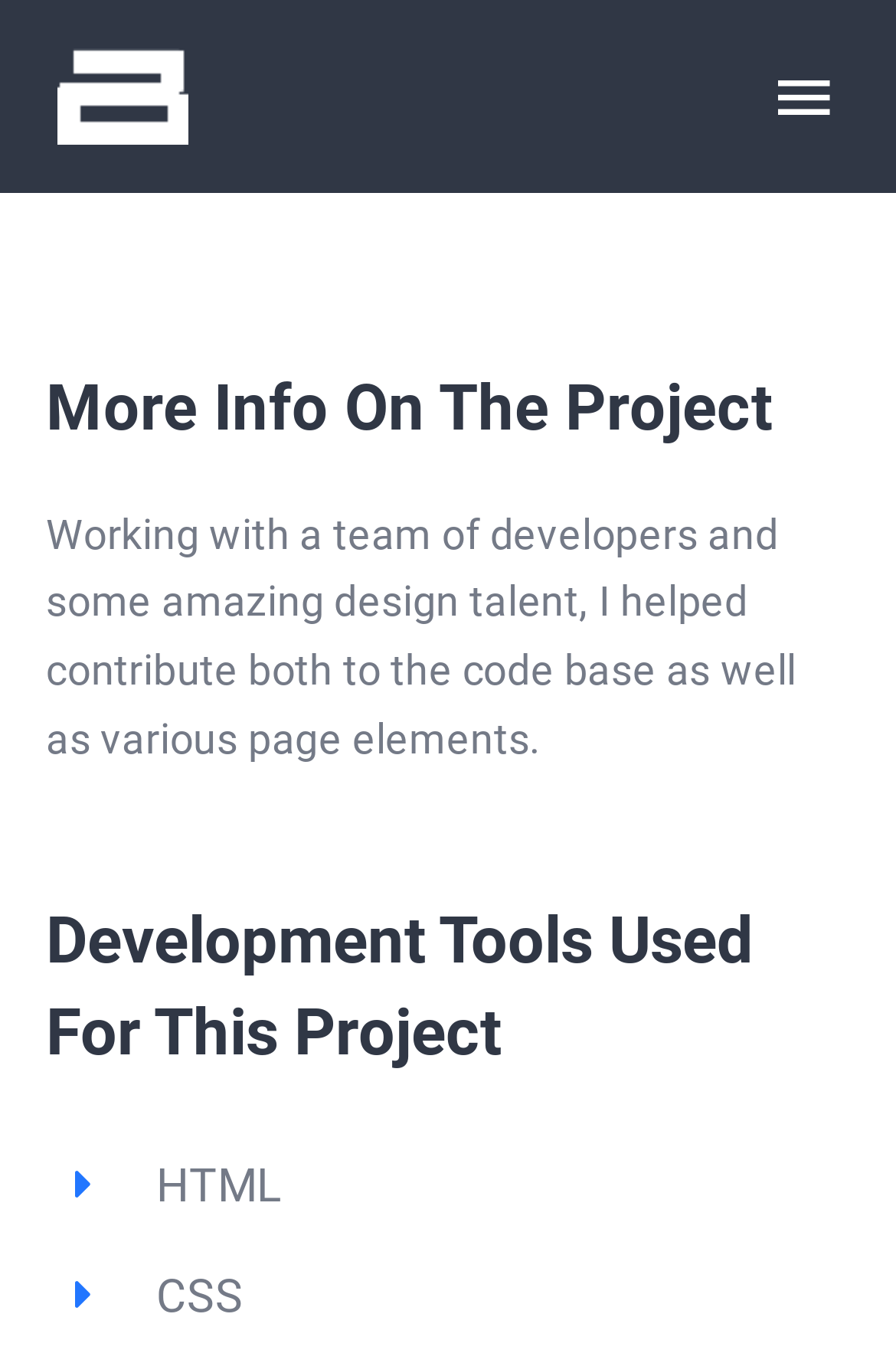Provide the bounding box coordinates, formatted as (top-left x, top-left y, bottom-right x, bottom-right y), with all values being floating point numbers between 0 and 1. Identify the bounding box of the UI element that matches the description: DAILY RENDERS

[0.0, 0.703, 1.0, 0.813]